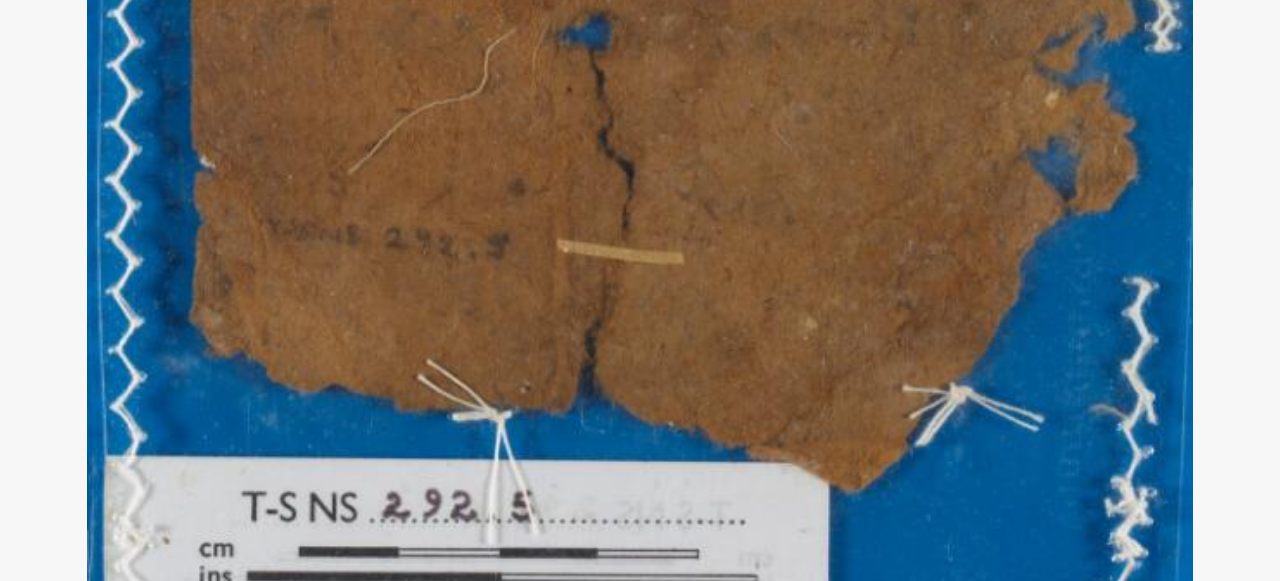Determine the coordinates of the bounding box that should be clicked to complete the instruction: "Click on the 'Home' menu item". The coordinates should be represented by four float numbers between 0 and 1: [left, top, right, bottom].

[0.063, 0.362, 0.098, 0.396]